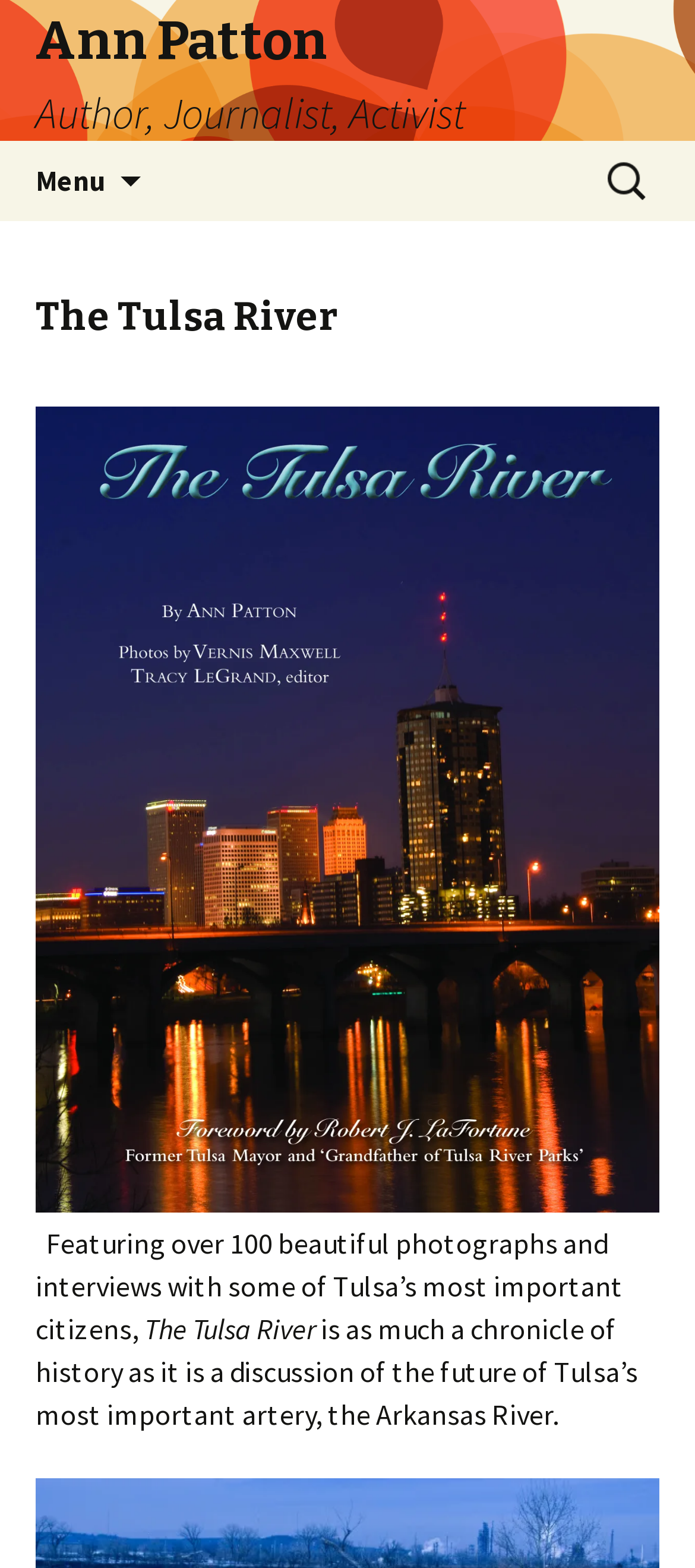Provide the bounding box coordinates of the HTML element described by the text: "dating-startpage.com".

None